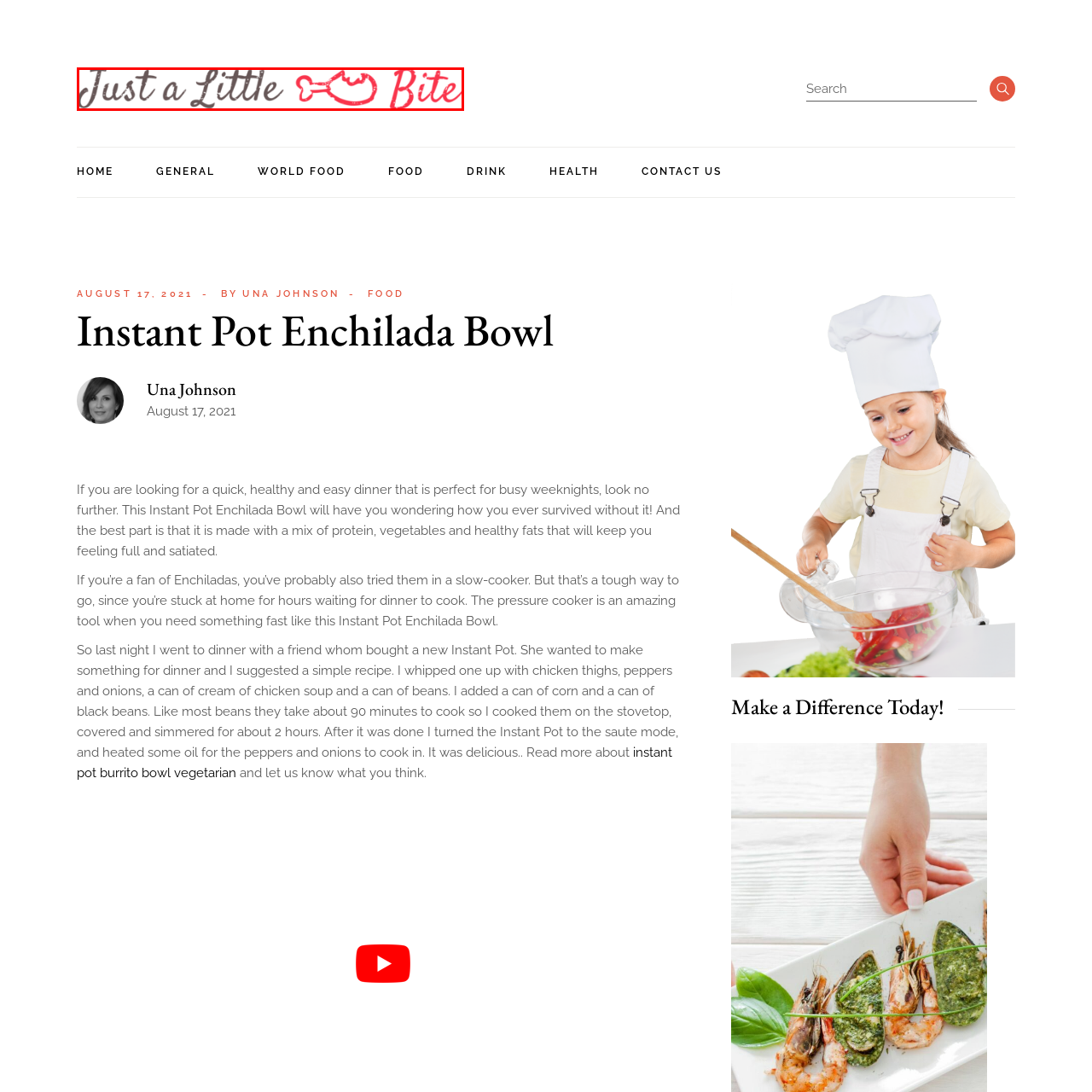Examine the content inside the red bounding box and offer a comprehensive answer to the following question using the details from the image: What does the illustration of a bite mark on a food item signify?

The caption explains that the illustration of a bite mark on a food item is meant to convey a sense of 'fun and creativity in cooking', implying that the platform is approachable and encourages experimentation in the kitchen.